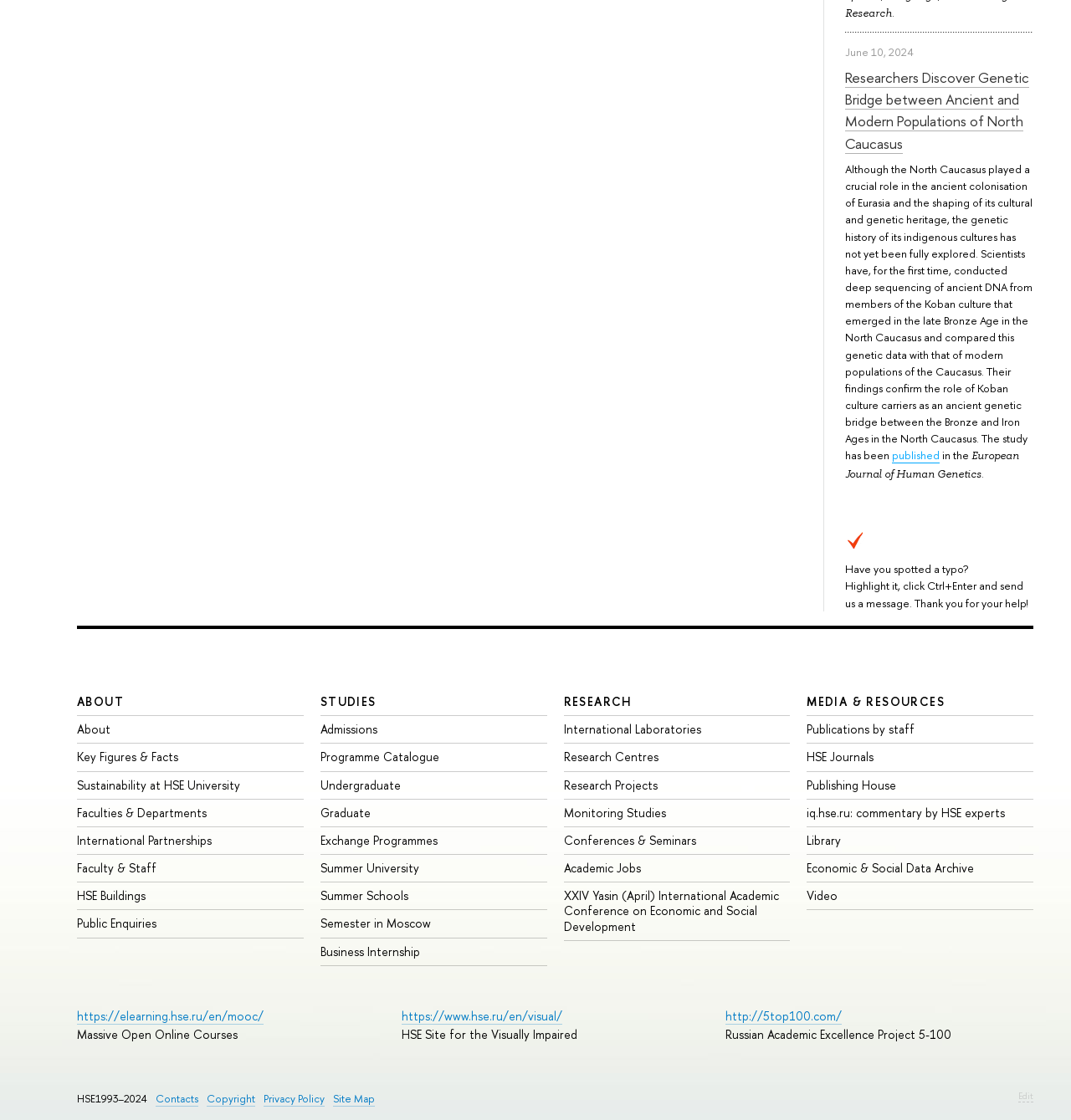What is the name of the journal where the study was published?
Please answer the question with as much detail and depth as you can.

The name of the journal where the study was published is European Journal of Human Genetics, which is extracted from the StaticText element with OCR text 'European Journal of Human Genetics' and bounding box coordinates [0.789, 0.401, 0.951, 0.429].